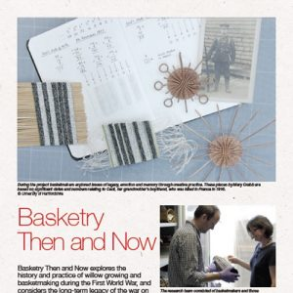What is the project's aim?
Your answer should be a single word or phrase derived from the screenshot.

To explore the war's impact